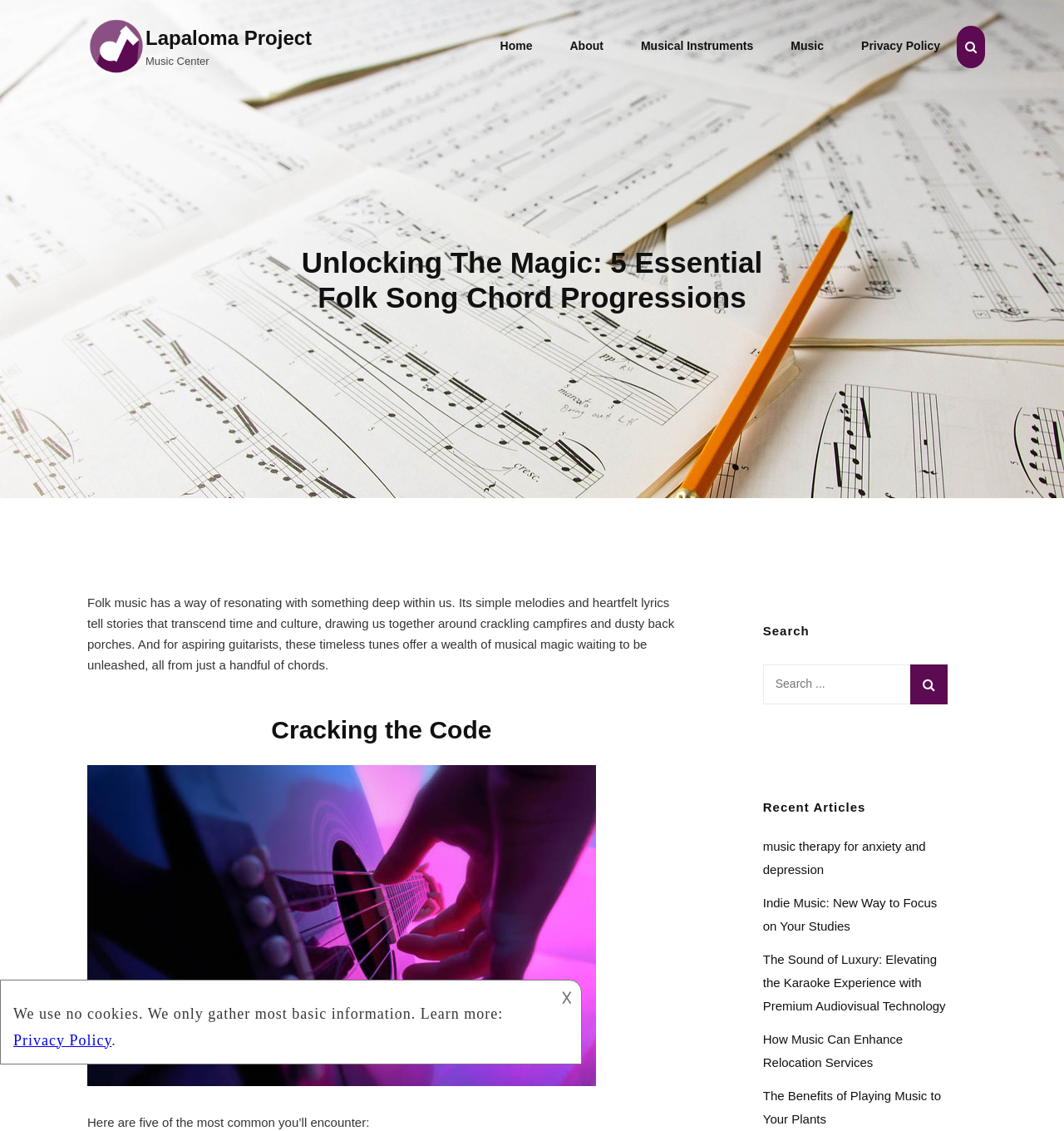What is the topic of the article?
Refer to the image and give a detailed response to the question.

The topic of the article can be inferred from the heading 'Unlocking The Magic: 5 Essential Folk Song Chord Progressions' and the static text that follows, which talks about the resonance of folk music and its simple melodies and heartfelt lyrics.